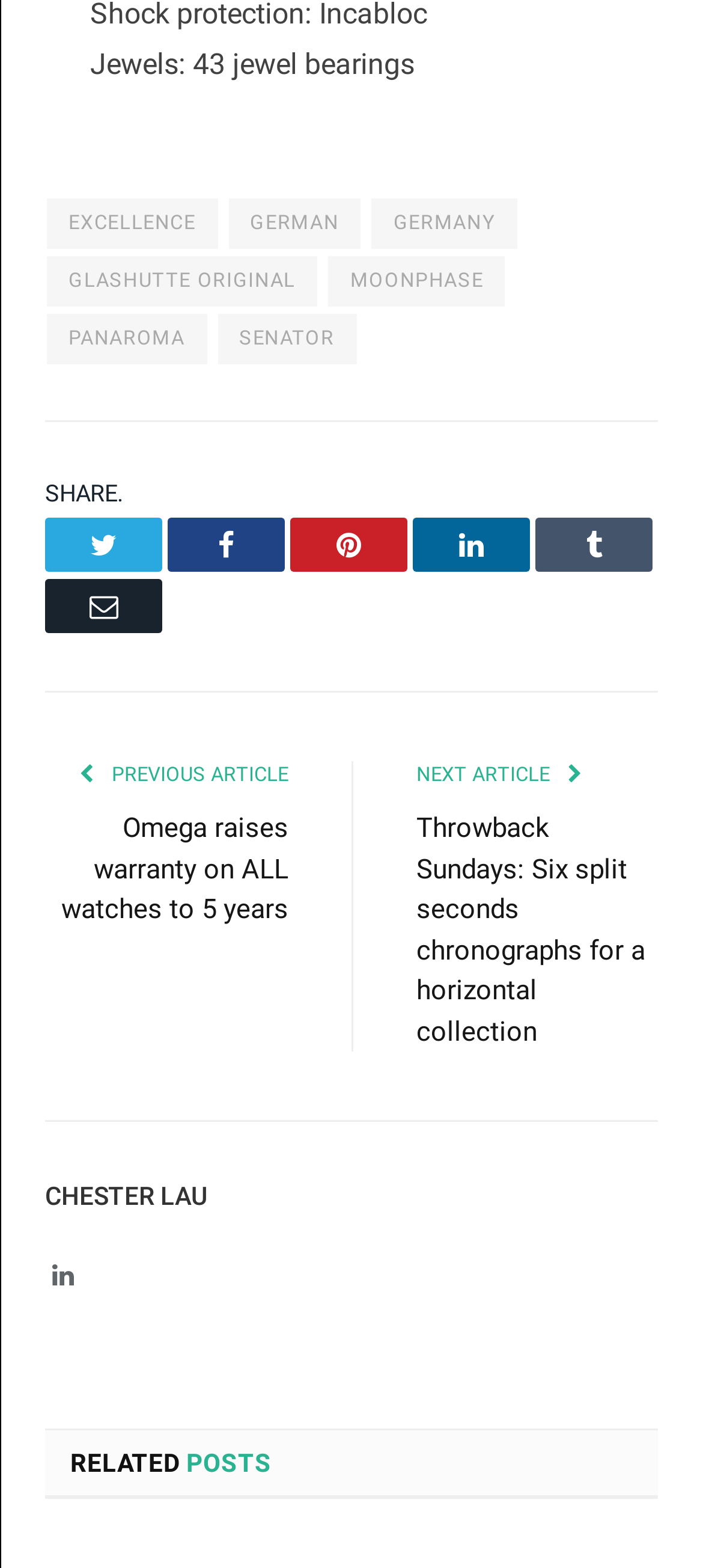What is the category of the related posts?
Kindly answer the question with as much detail as you can.

The answer can be inferred from the context of the webpage, which appears to be a blog or news website about watches, and the 'RELATED POSTS' heading at the bottom of the webpage, suggesting that the related posts are also about watches.